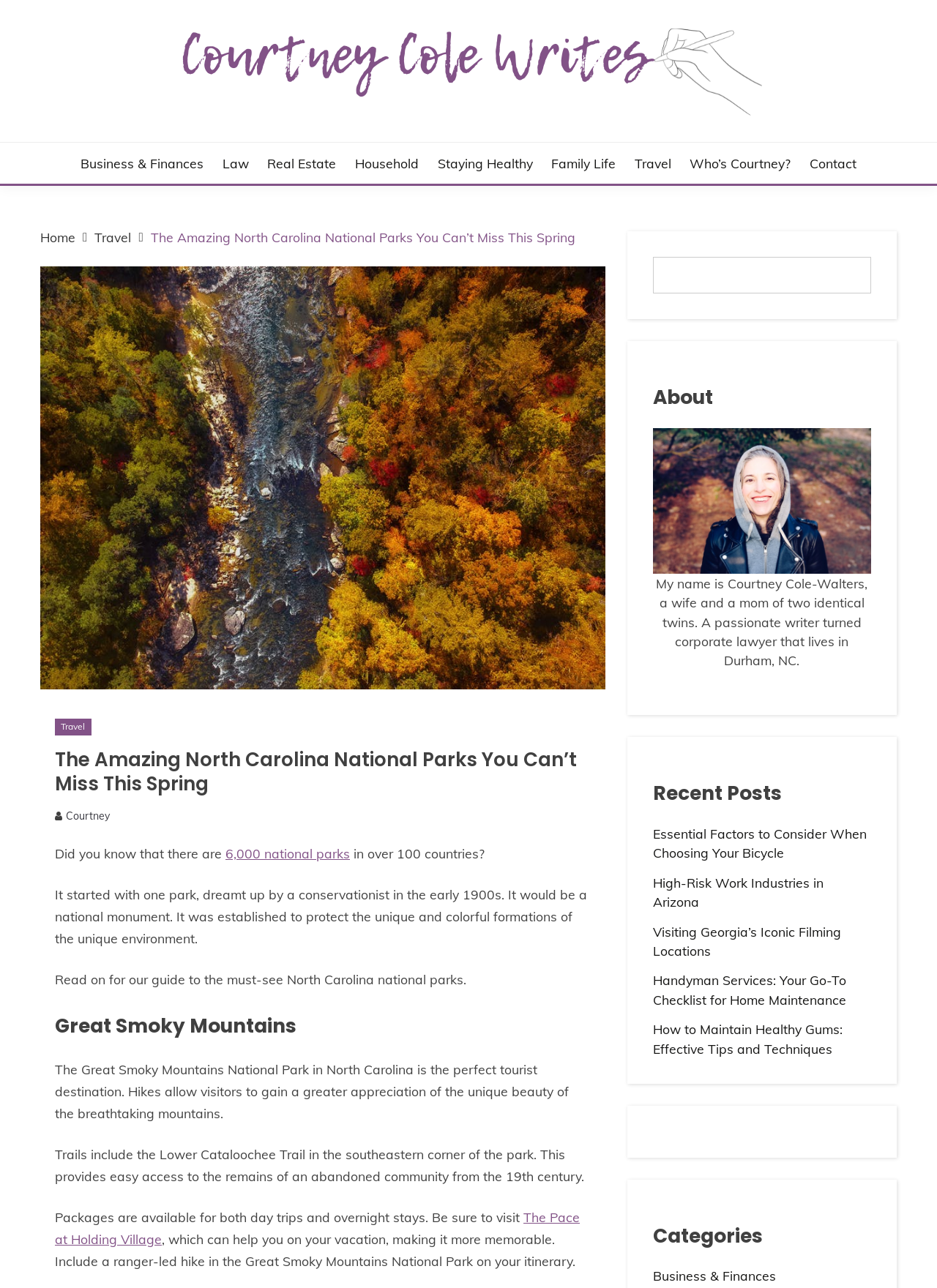Explain in detail what you observe on this webpage.

This webpage is about Courtney Cole Writes, a blog focused on travel and lifestyle. At the top, there is a header section with a logo and a navigation menu that includes links to various categories such as Business & Finances, Law, Real Estate, and Travel. Below the header, there is a breadcrumb navigation section that shows the current page's location within the website.

The main content of the page is an article titled "The Amazing North Carolina National Parks You Can’t Miss This Spring". The article starts with an introduction that mentions the existence of 6,000 national parks in over 100 countries and how it all began with one park. The introduction is followed by a brief overview of the article's content.

The article then dives into the details of the Great Smoky Mountains National Park in North Carolina, describing it as a perfect tourist destination with hiking trails that offer breathtaking views of the mountains. The article also mentions the availability of packages for day trips and overnight stays, and recommends visiting The Pace at Holding Village for a more memorable vacation.

On the right side of the page, there is a search bar and a section titled "About" that provides a brief bio of the author, Courtney Cole-Walters. Below the "About" section, there is a list of recent posts with links to various articles on topics such as bicycles, high-risk work industries, filming locations, and home maintenance.

Further down the page, there is a section titled "Categories" that lists various categories such as Business & Finances, Law, and Travel. At the very bottom of the page, there is a link to an unknown page represented by a Unicode character.